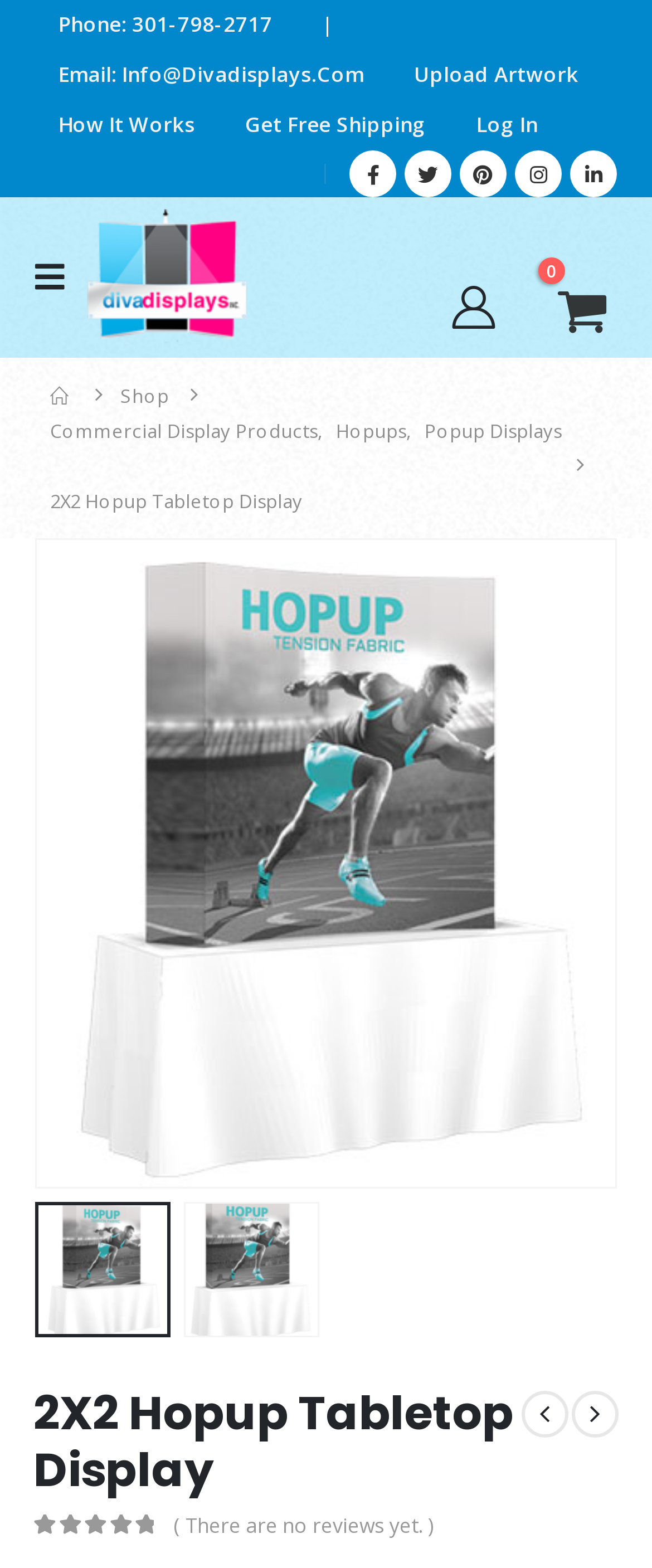Determine the bounding box coordinates for the area you should click to complete the following instruction: "Learn how it works".

[0.051, 0.064, 0.338, 0.096]